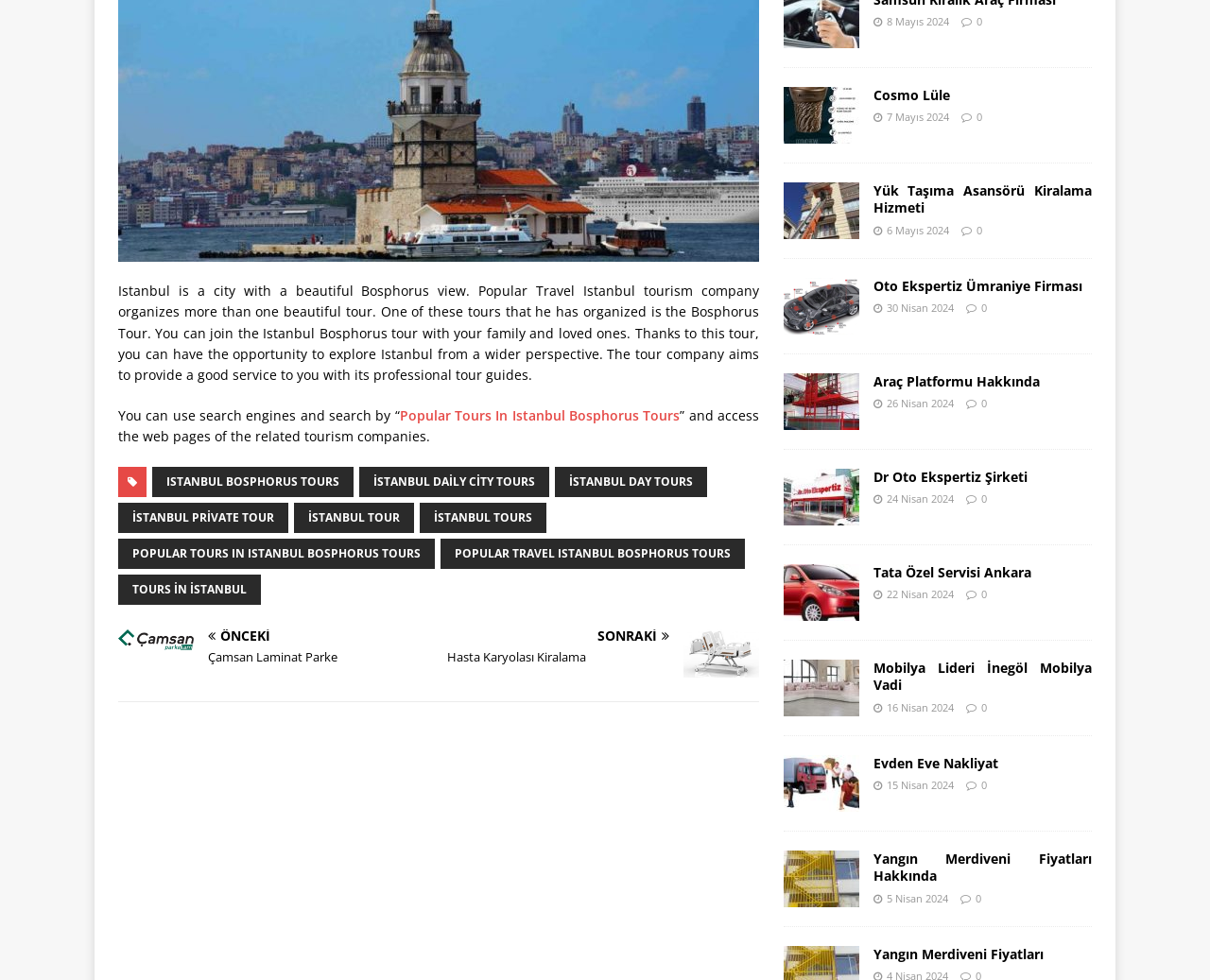Given the description: "Tata Özel Servisi Ankara", determine the bounding box coordinates of the UI element. The coordinates should be formatted as four float numbers between 0 and 1, [left, top, right, bottom].

[0.722, 0.575, 0.852, 0.593]